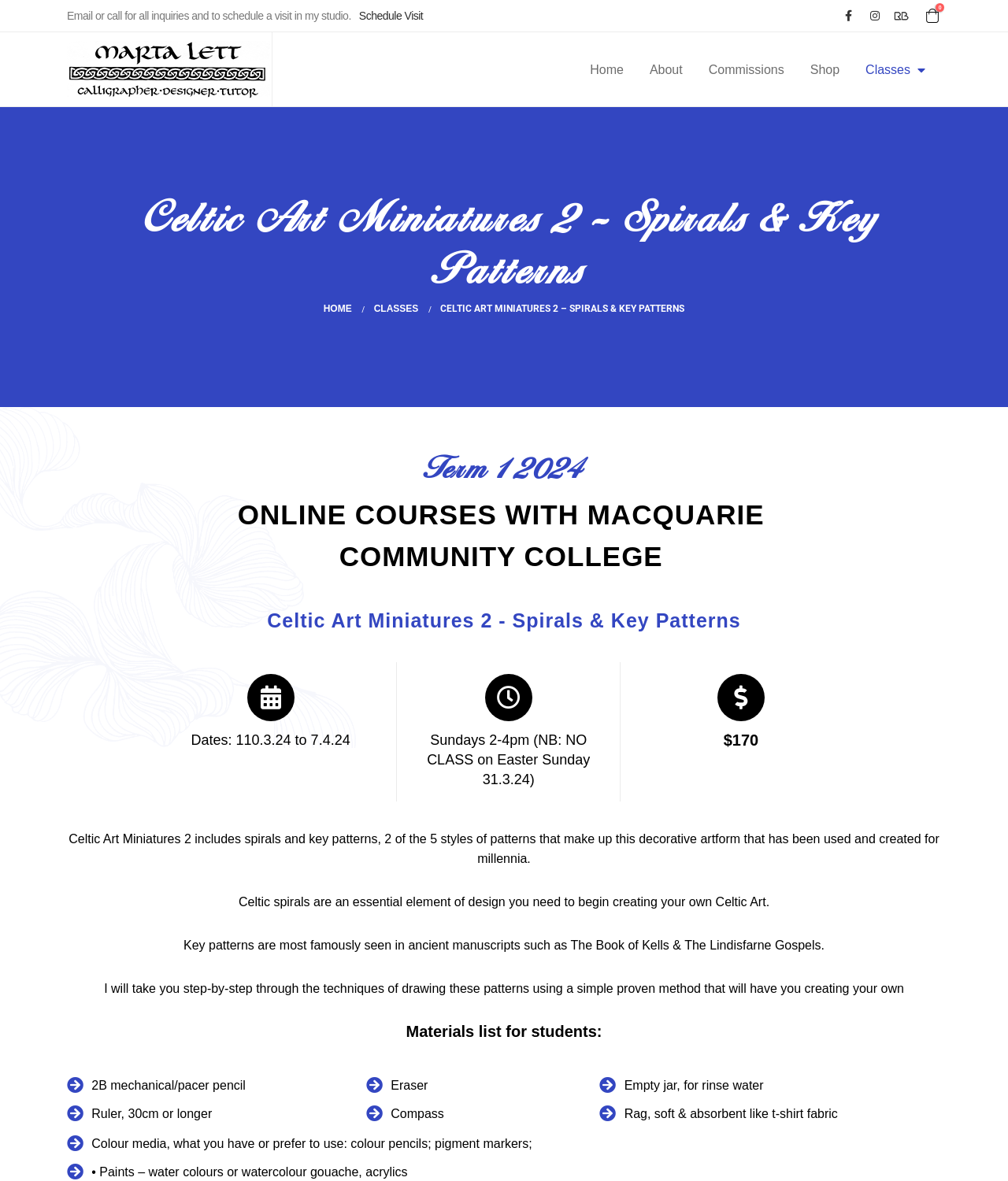What is the name of the artist?
Please provide a comprehensive answer to the question based on the webpage screenshot.

The answer can be found by looking at the link element with the text 'Marta Lett' which is also accompanied by an image. This suggests that Marta Lett is the artist.